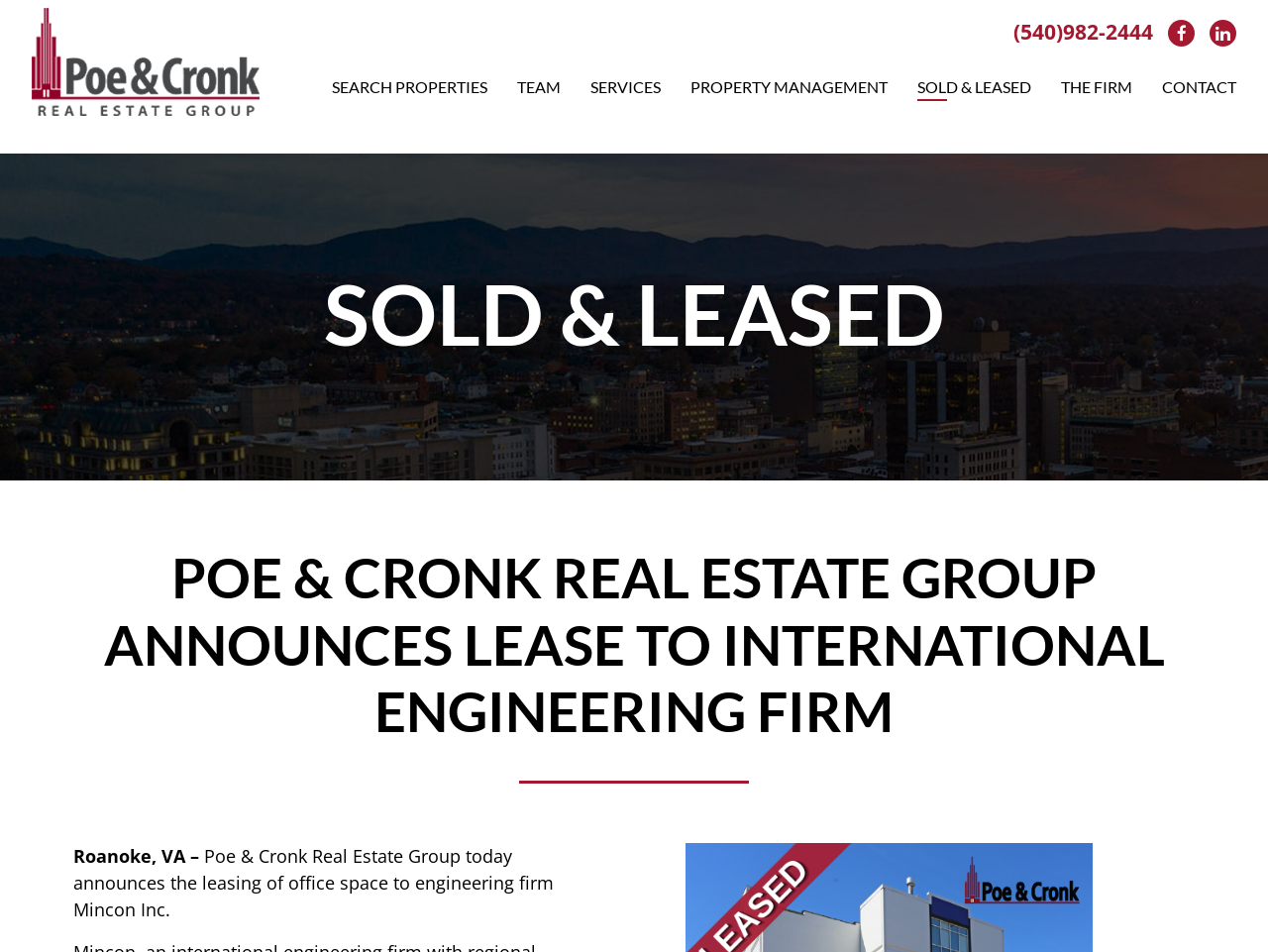What is the title or heading displayed on the webpage?

SOLD & LEASED